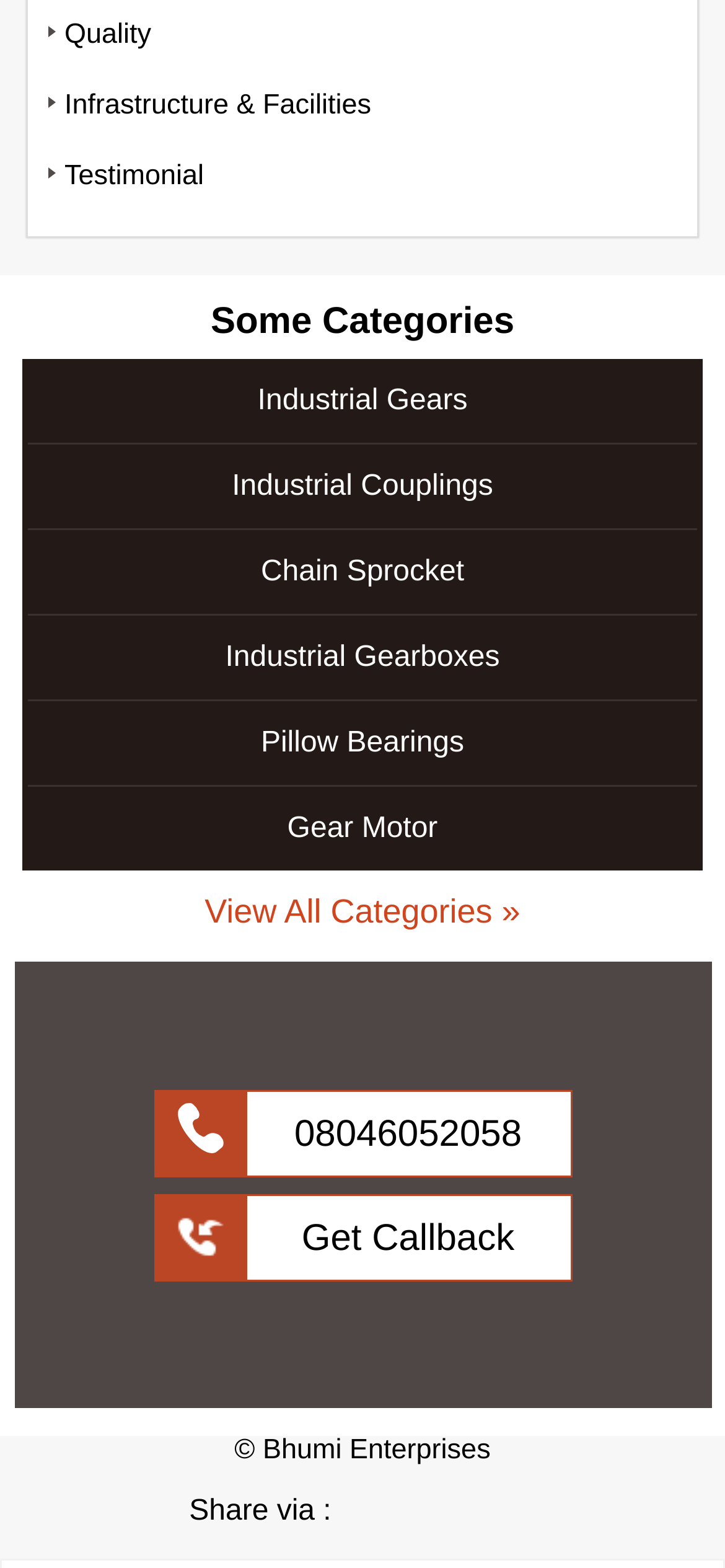Please determine the bounding box coordinates of the element's region to click in order to carry out the following instruction: "Open navigation menu". The coordinates should be four float numbers between 0 and 1, i.e., [left, top, right, bottom].

None